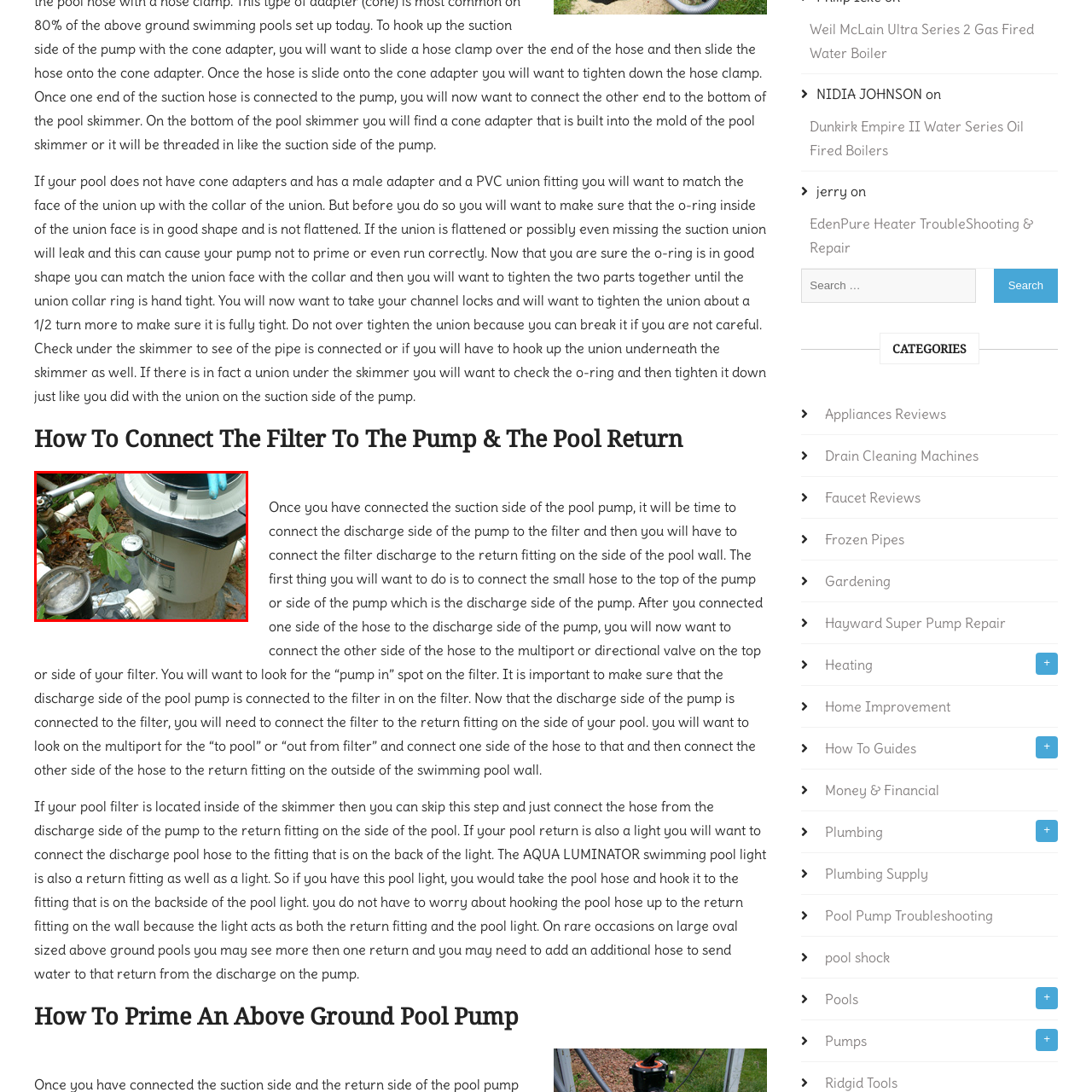Please scrutinize the image marked by the red boundary and answer the question that follows with a detailed explanation, using the image as evidence: 
What does the pressure gauge indicate?

The caption states that the filter's pressure gauge indicates the operational status of the system. This implies that the gauge provides information about whether the system is functioning properly or not.